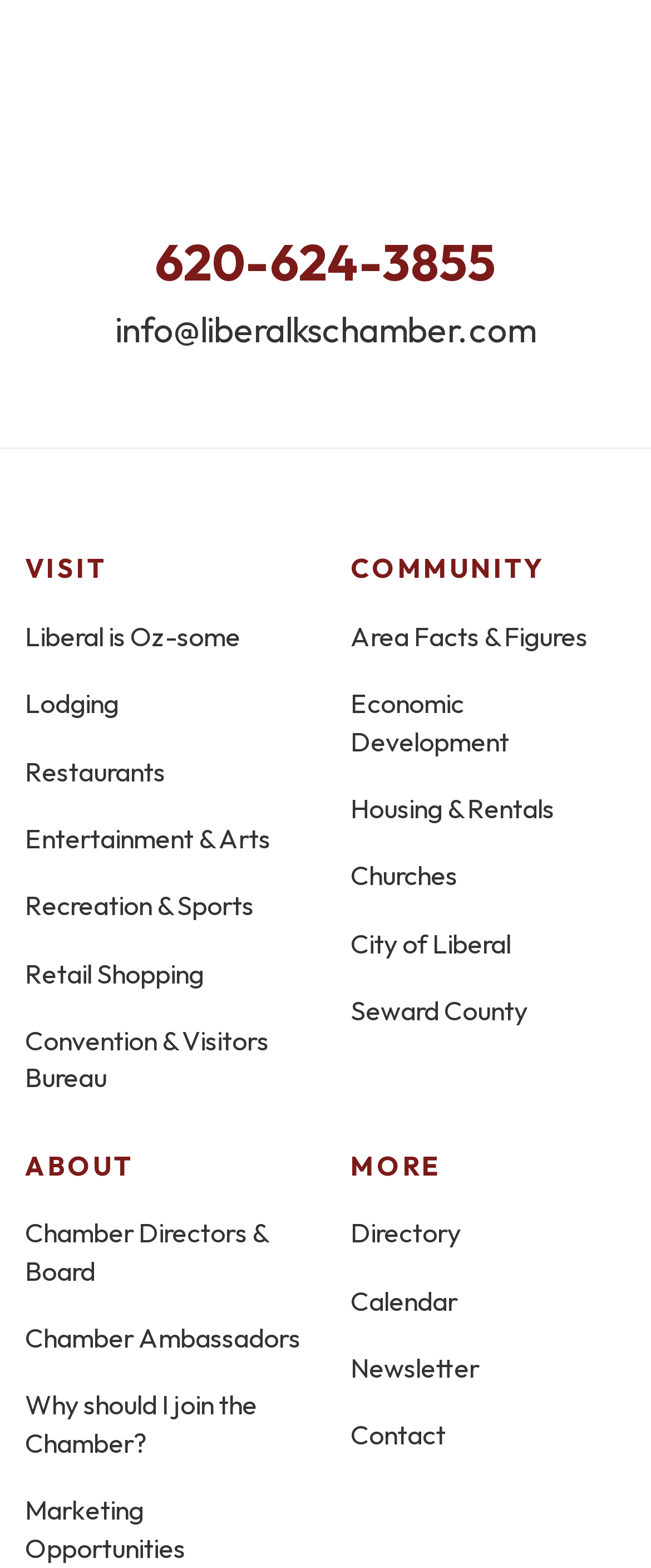Identify the bounding box for the UI element specified in this description: "+44 (0)797 414 6661". The coordinates must be four float numbers between 0 and 1, formatted as [left, top, right, bottom].

None